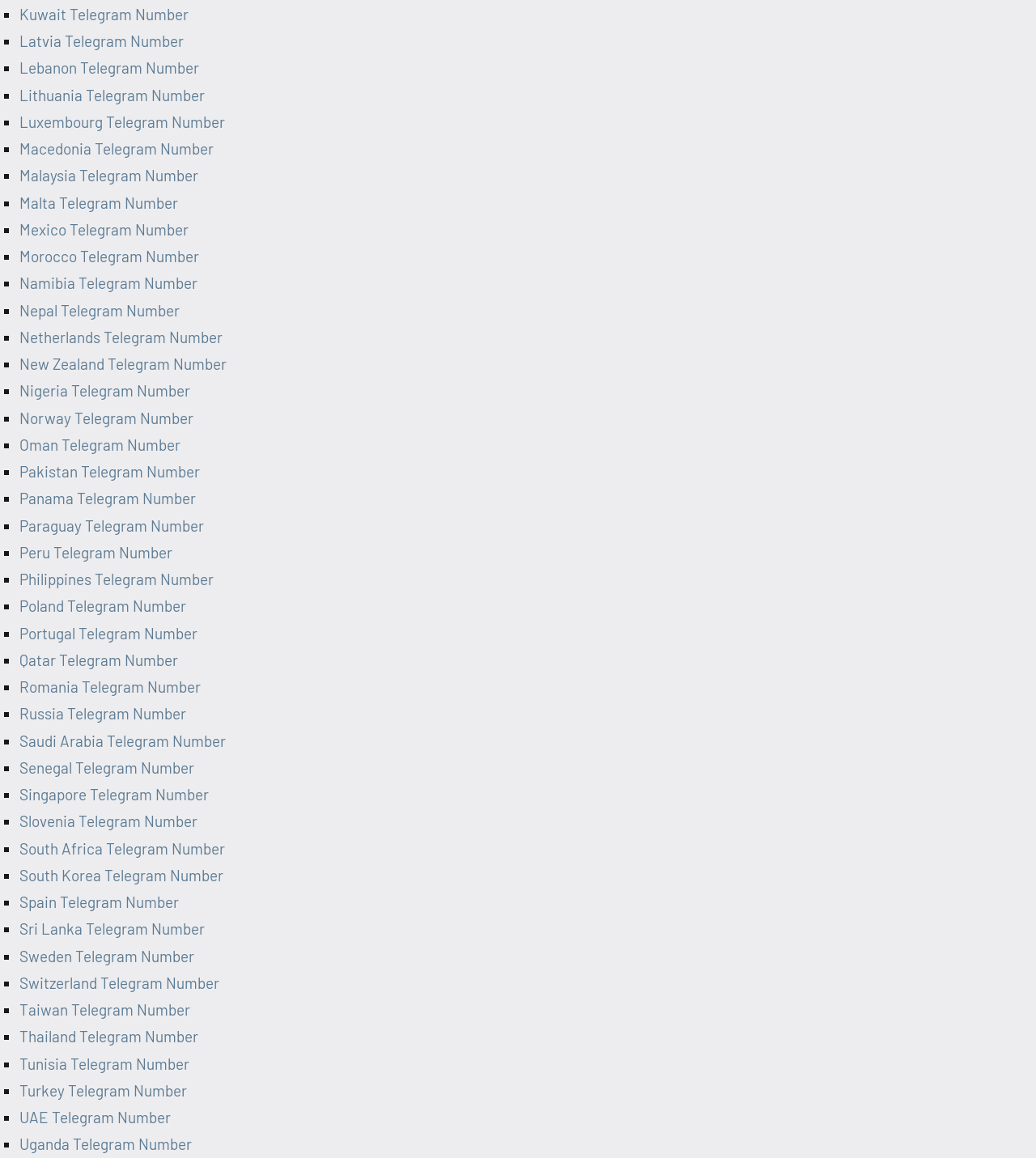Are all countries in alphabetical order?
Answer the question with a thorough and detailed explanation.

I examined the list of countries on the webpage and noticed that they are arranged in alphabetical order, from 'Kuwait' to 'Taiwan'.